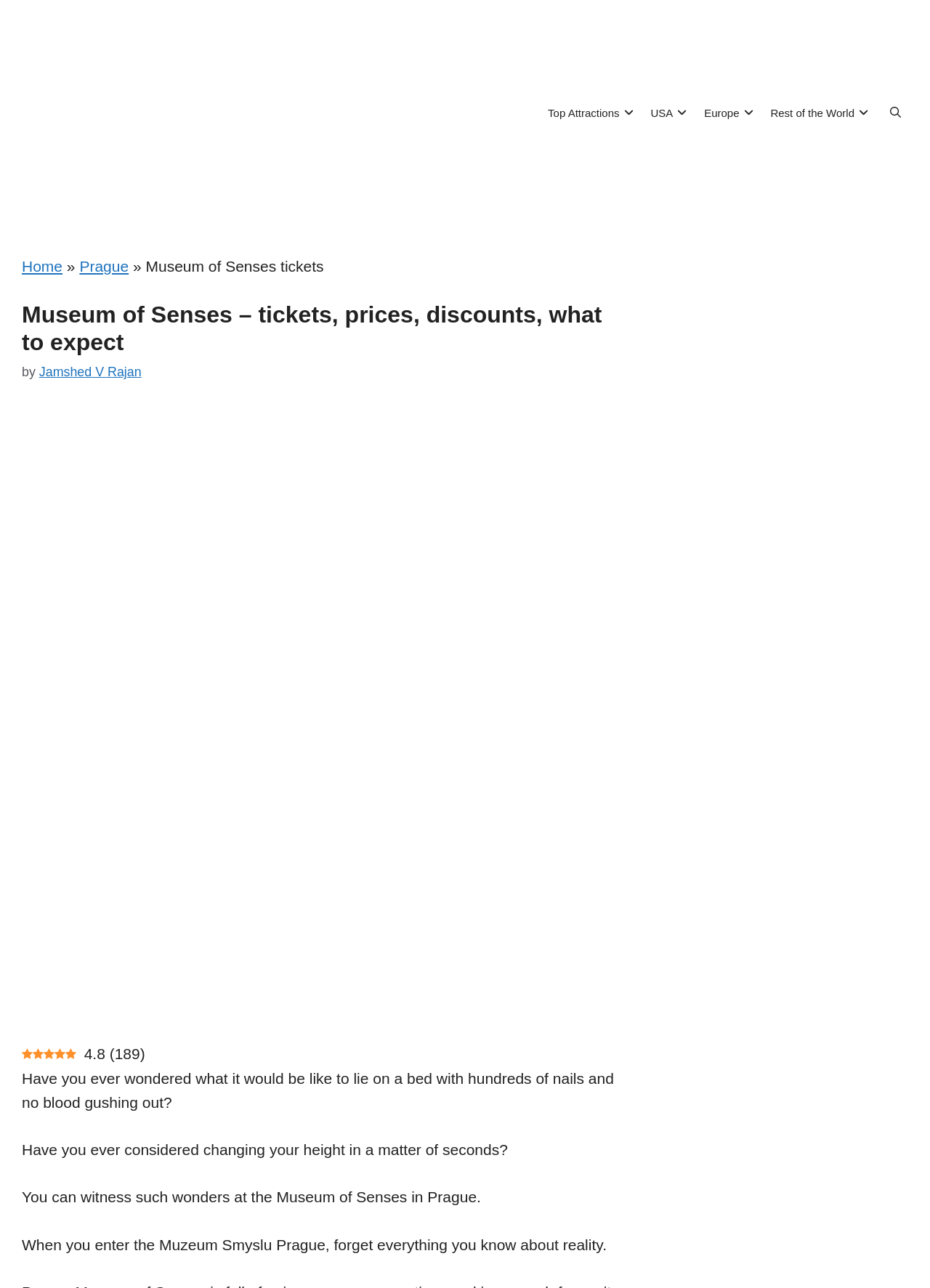Respond with a single word or short phrase to the following question: 
What is the name of the author of the article?

Jamshed V Rajan